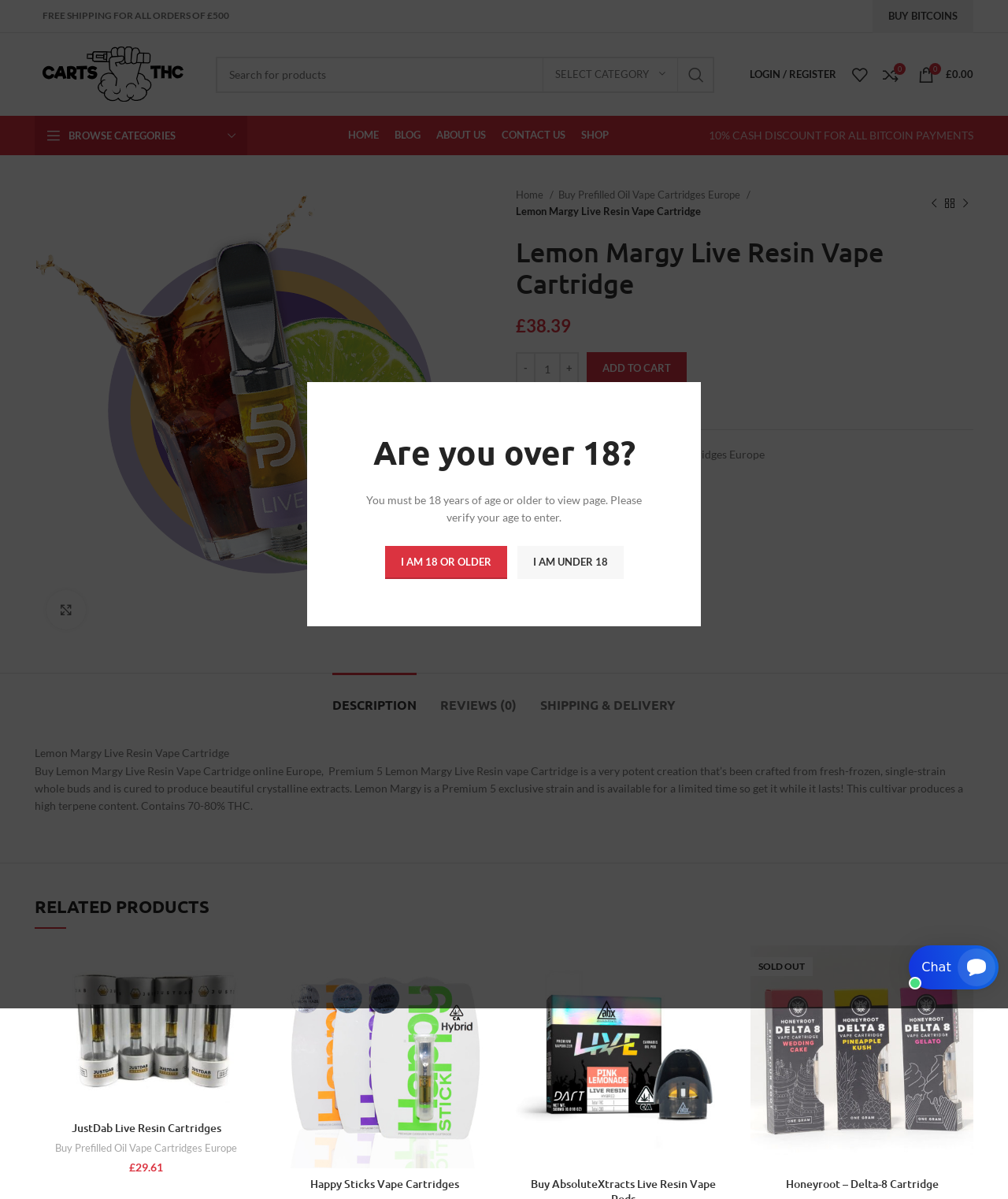Determine the bounding box coordinates of the clickable element necessary to fulfill the instruction: "View product details". Provide the coordinates as four float numbers within the 0 to 1 range, i.e., [left, top, right, bottom].

[0.512, 0.171, 0.695, 0.182]